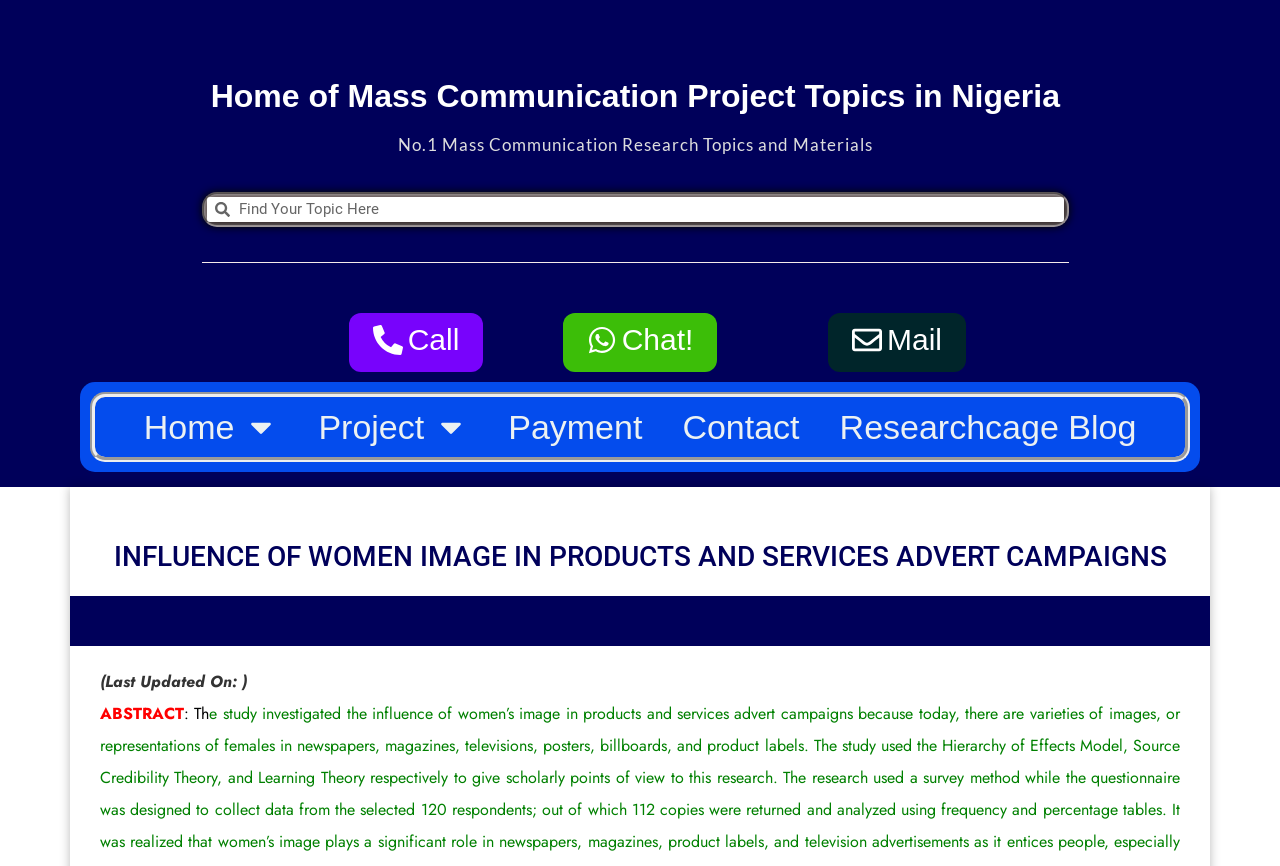Explain the webpage's layout and main content in detail.

The webpage is about a research project on the influence of women's images in products and services advertising campaigns. At the top, there is a heading that reads "Home of Mass Communication Project Topics in Nigeria" with a link to the same title. Below this, there is a static text that says "No.1 Mass Communication Research Topics and Materials". 

To the right of the static text, there is a search box with a label "Search". Below the search box, there are four links: "Call", "Chat!", "Mail", and "Home" with an associated image. The "Home" link has a dropdown menu. Next to the "Home" link, there are three more links: "Project" with an associated image, "Payment", and "Contact". The "Project" link also has a dropdown menu. 

Further to the right, there is another link "Researchcage Blog". Below all these links, there is a heading that reads "INFLUENCE OF WOMEN IMAGE IN PRODUCTS AND SERVICES ADVERT CAMPAIGNS". Below this heading, there is a static text that says "(Last Updated On: )", followed by another static text that says "ABSTRACT" and then another that says ": Th".